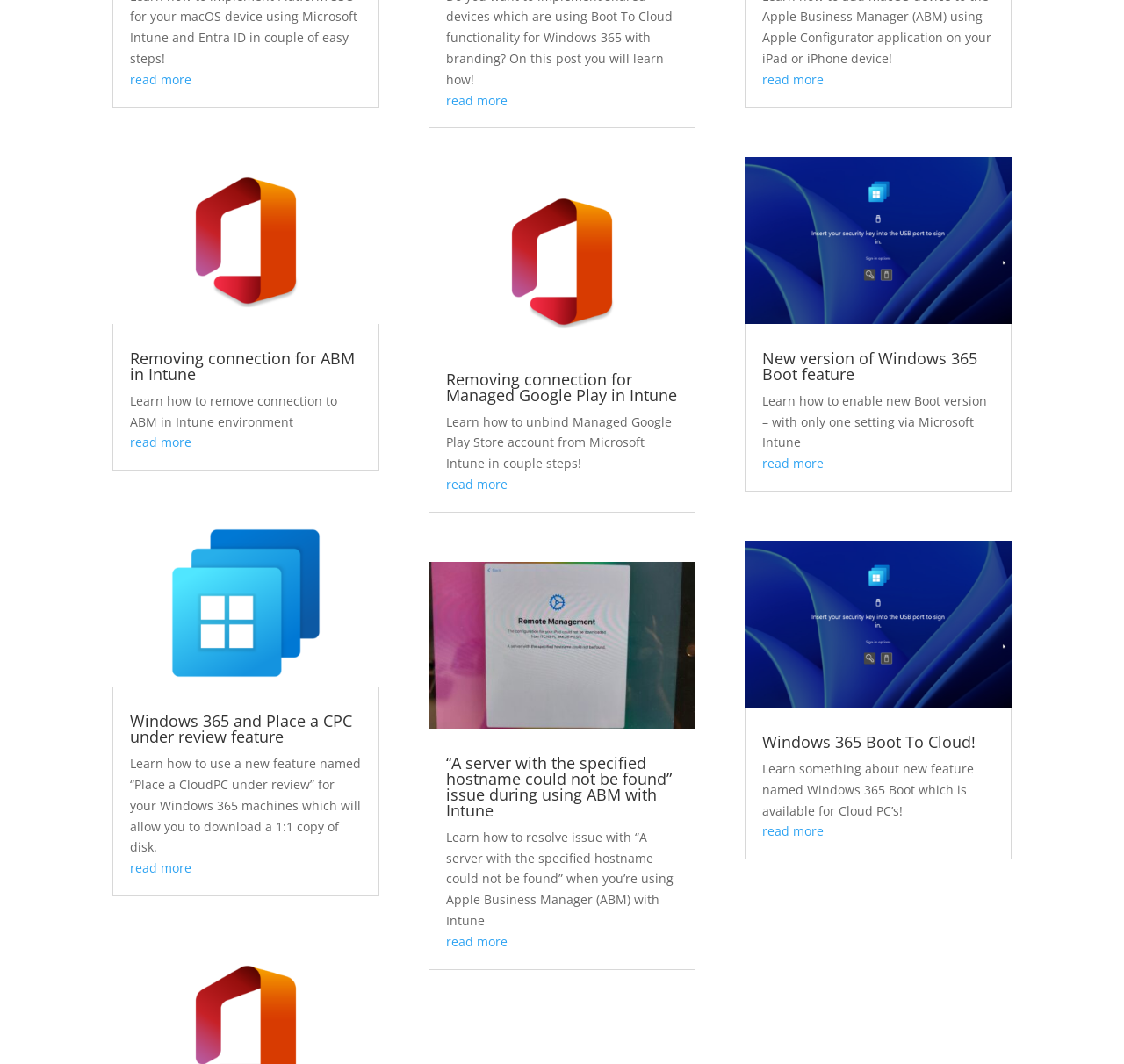Using floating point numbers between 0 and 1, provide the bounding box coordinates in the format (top-left x, top-left y, bottom-right x, bottom-right y). Locate the UI element described here: read more

[0.116, 0.067, 0.17, 0.082]